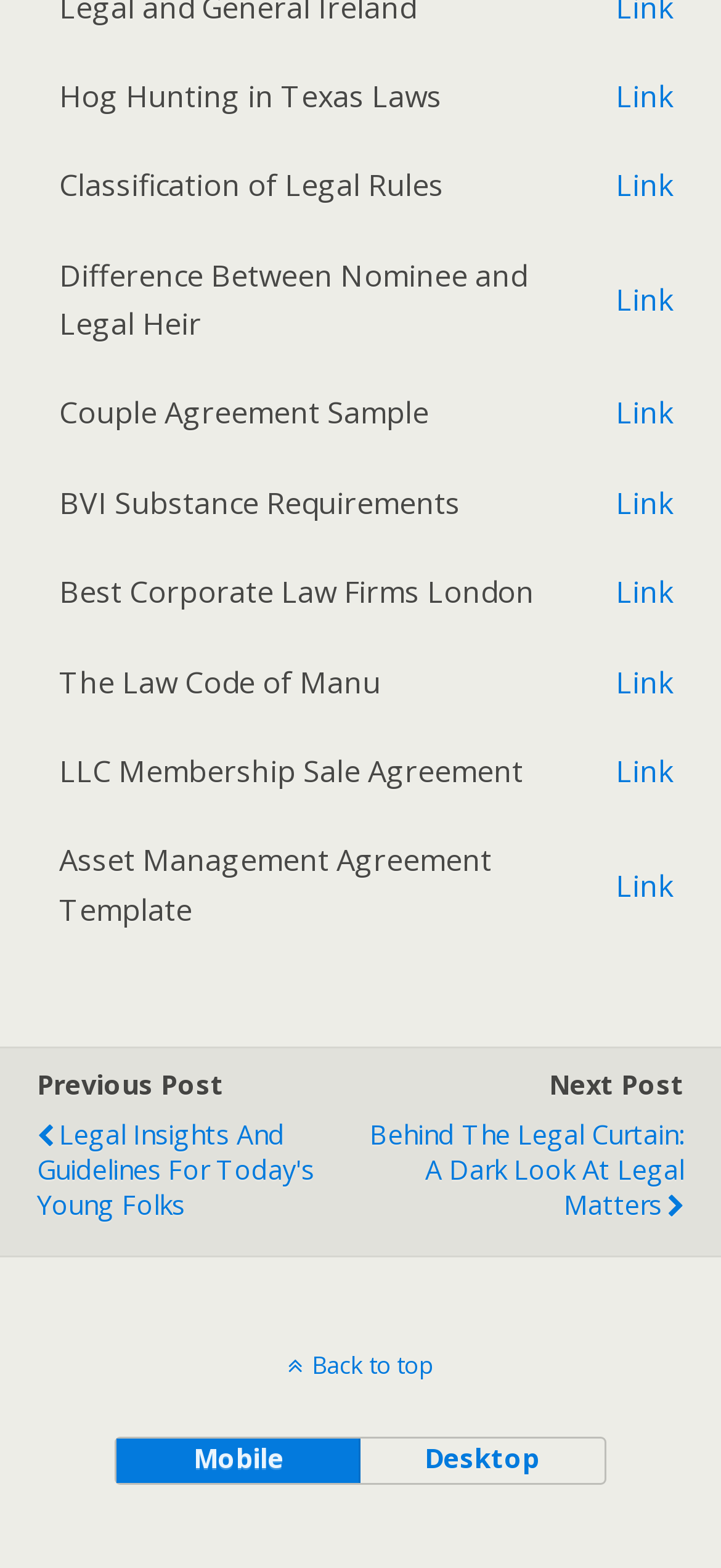Locate the bounding box of the UI element described by: "Back to top" in the given webpage screenshot.

[0.0, 0.86, 1.0, 0.881]